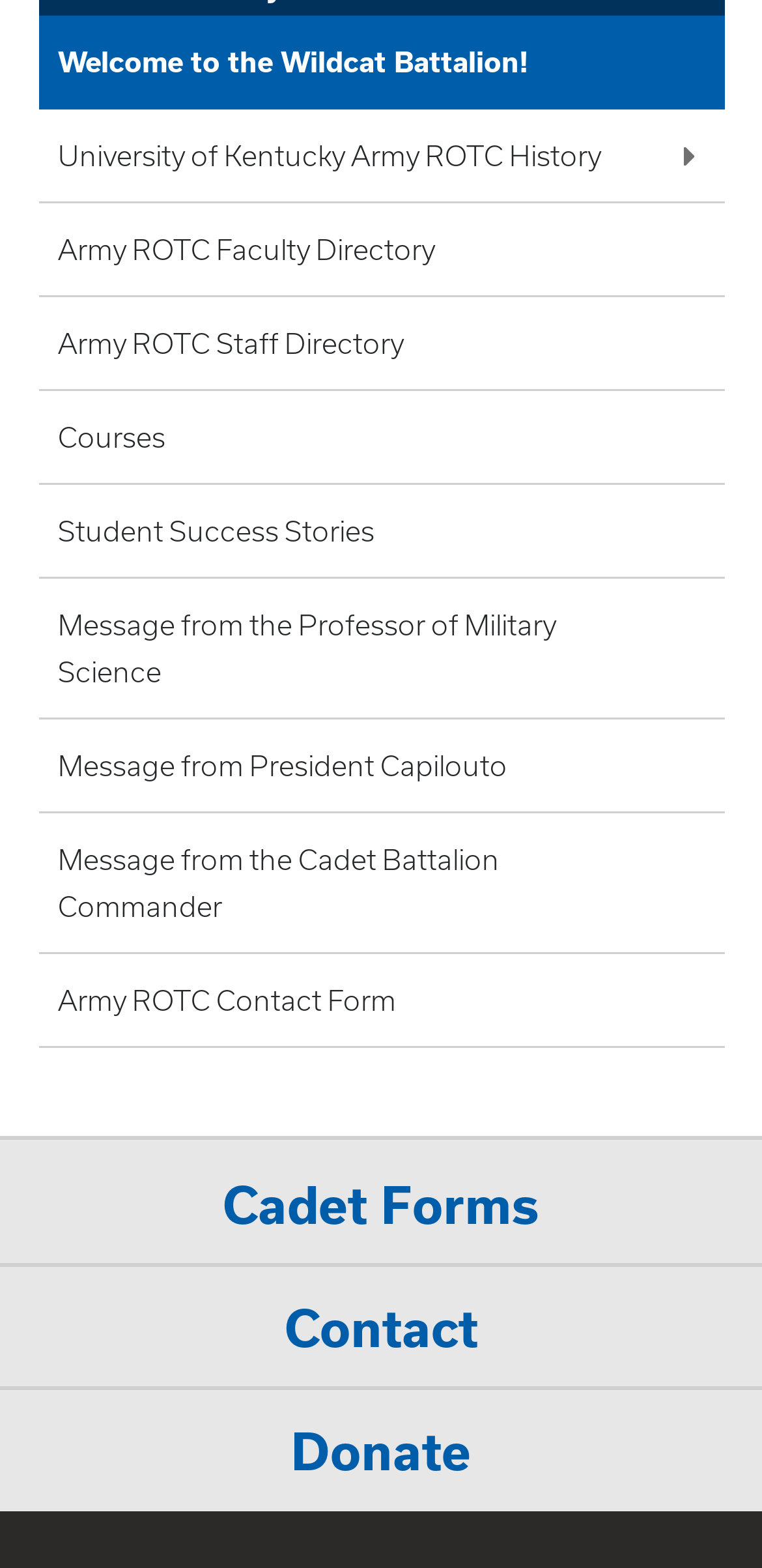Determine the bounding box coordinates for the area that should be clicked to carry out the following instruction: "View the Army ROTC Faculty Directory".

[0.05, 0.129, 0.95, 0.189]